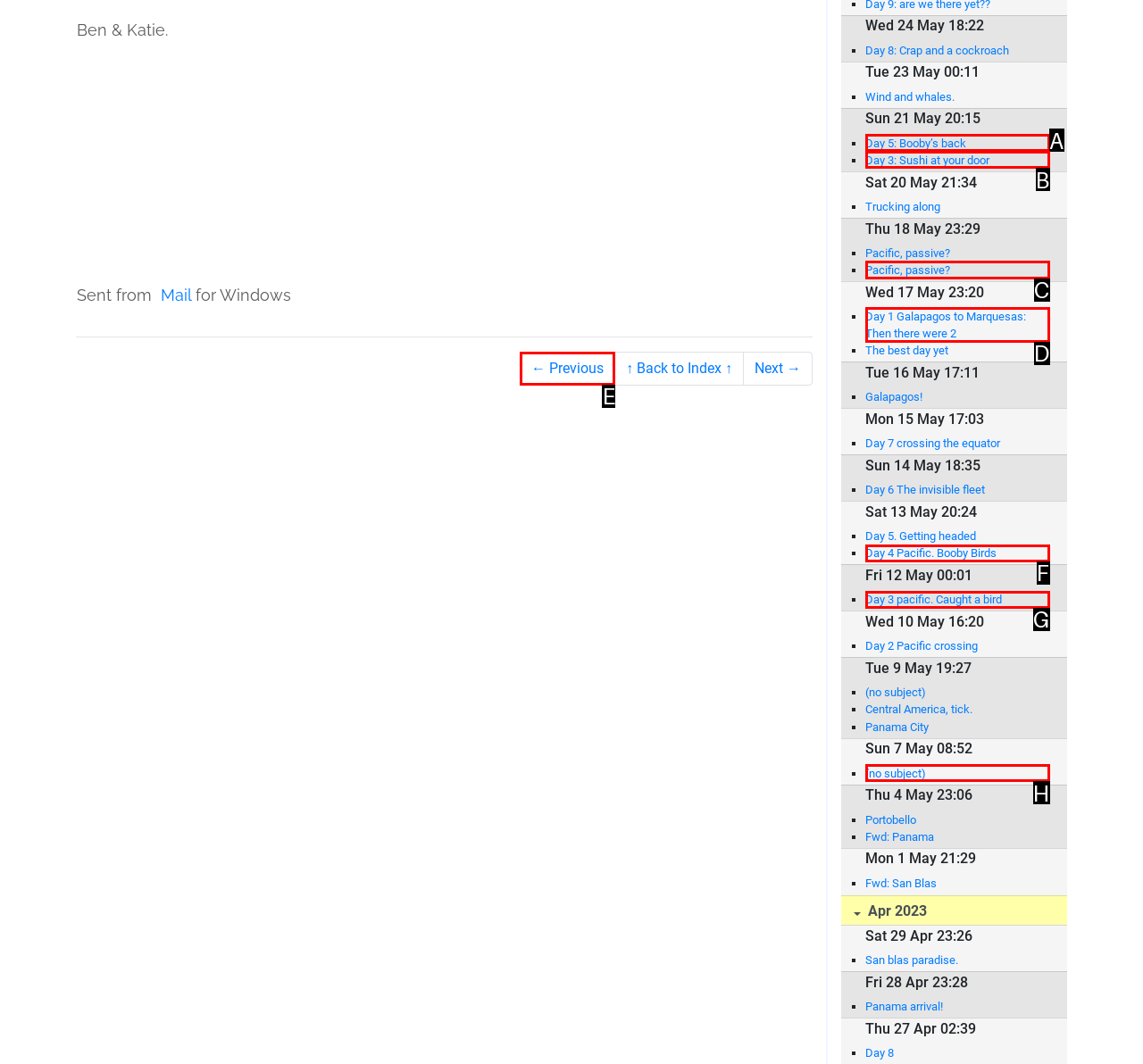Which UI element should be clicked to perform the following task: Go to previous page? Answer with the corresponding letter from the choices.

E